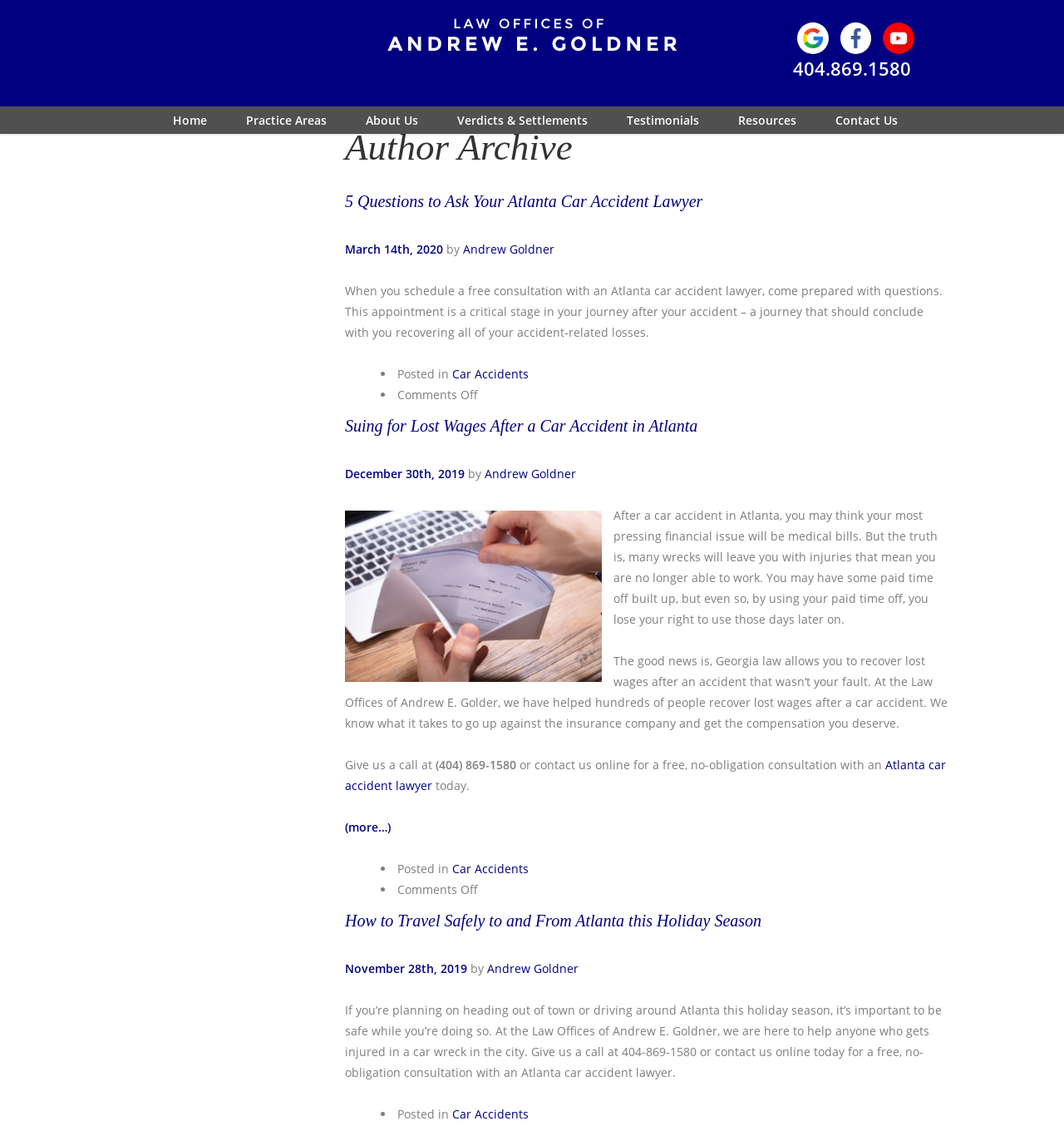Can you specify the bounding box coordinates of the area that needs to be clicked to fulfill the following instruction: "Contact the law office using the phone number"?

[0.745, 0.049, 0.856, 0.071]